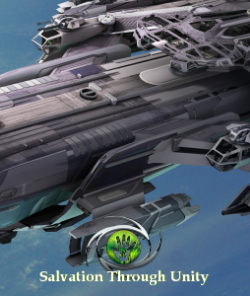What is the backdrop of the image?
Answer the question with detailed information derived from the image.

The caption states that the backdrop of the image reveals a 'vibrant and expansive view of space', which suggests that the background of the image is a depiction of outer space.